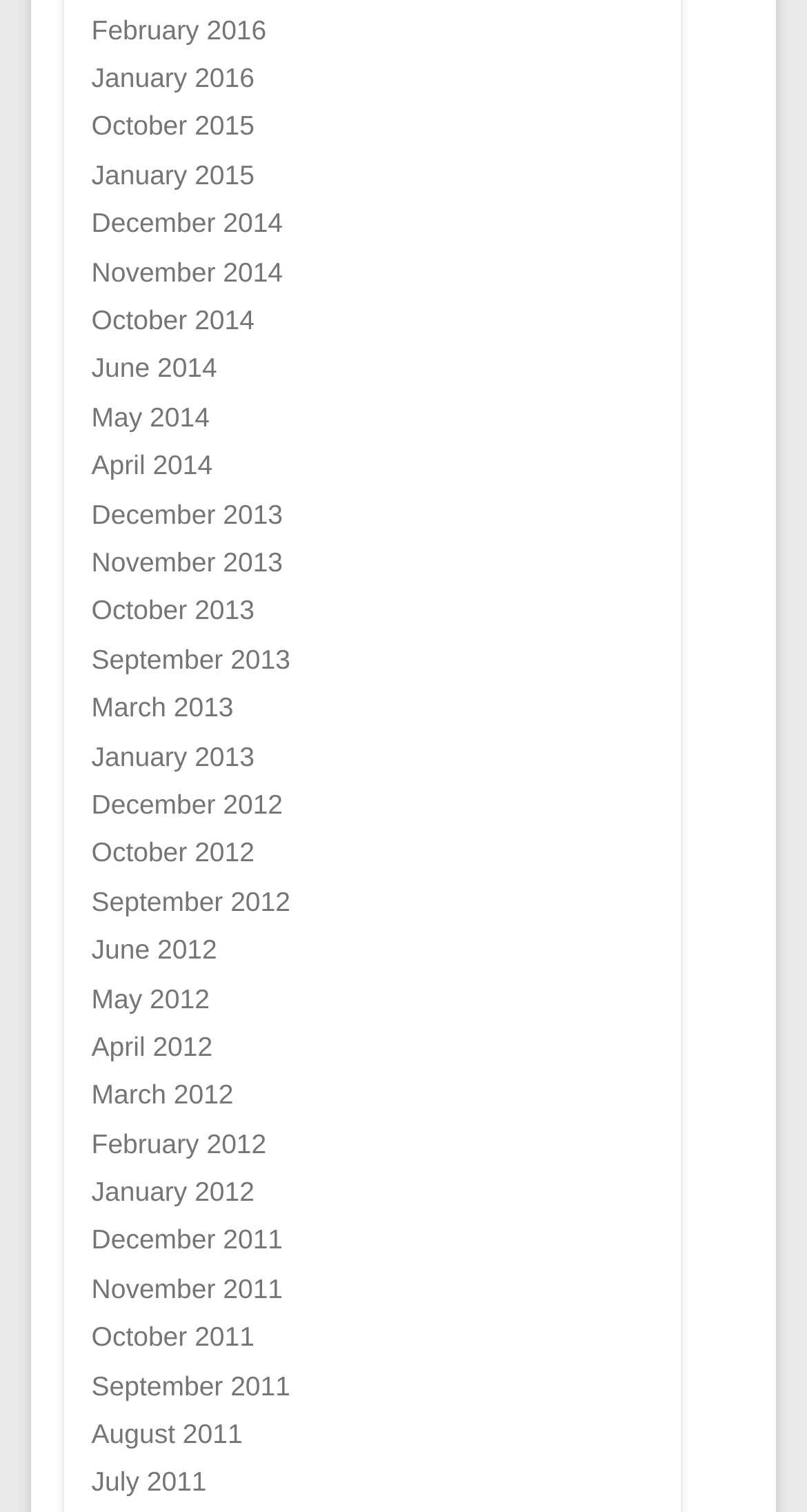Please provide a comprehensive response to the question below by analyzing the image: 
What is the earliest month listed?

By examining the list of links, I found that the earliest month listed is December 2011, which is located at the bottom of the list.